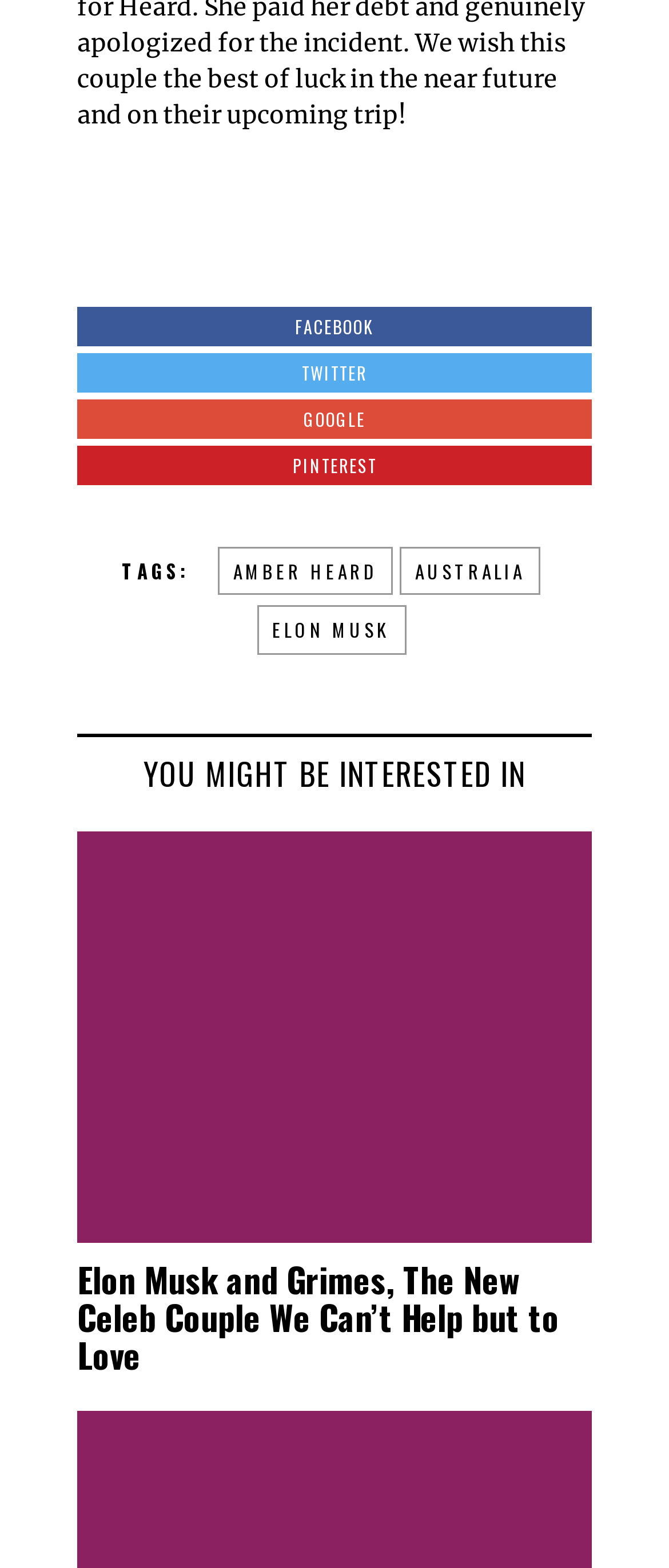Please specify the bounding box coordinates of the element that should be clicked to execute the given instruction: 'check out Amber Heard news'. Ensure the coordinates are four float numbers between 0 and 1, expressed as [left, top, right, bottom].

[0.326, 0.349, 0.587, 0.38]